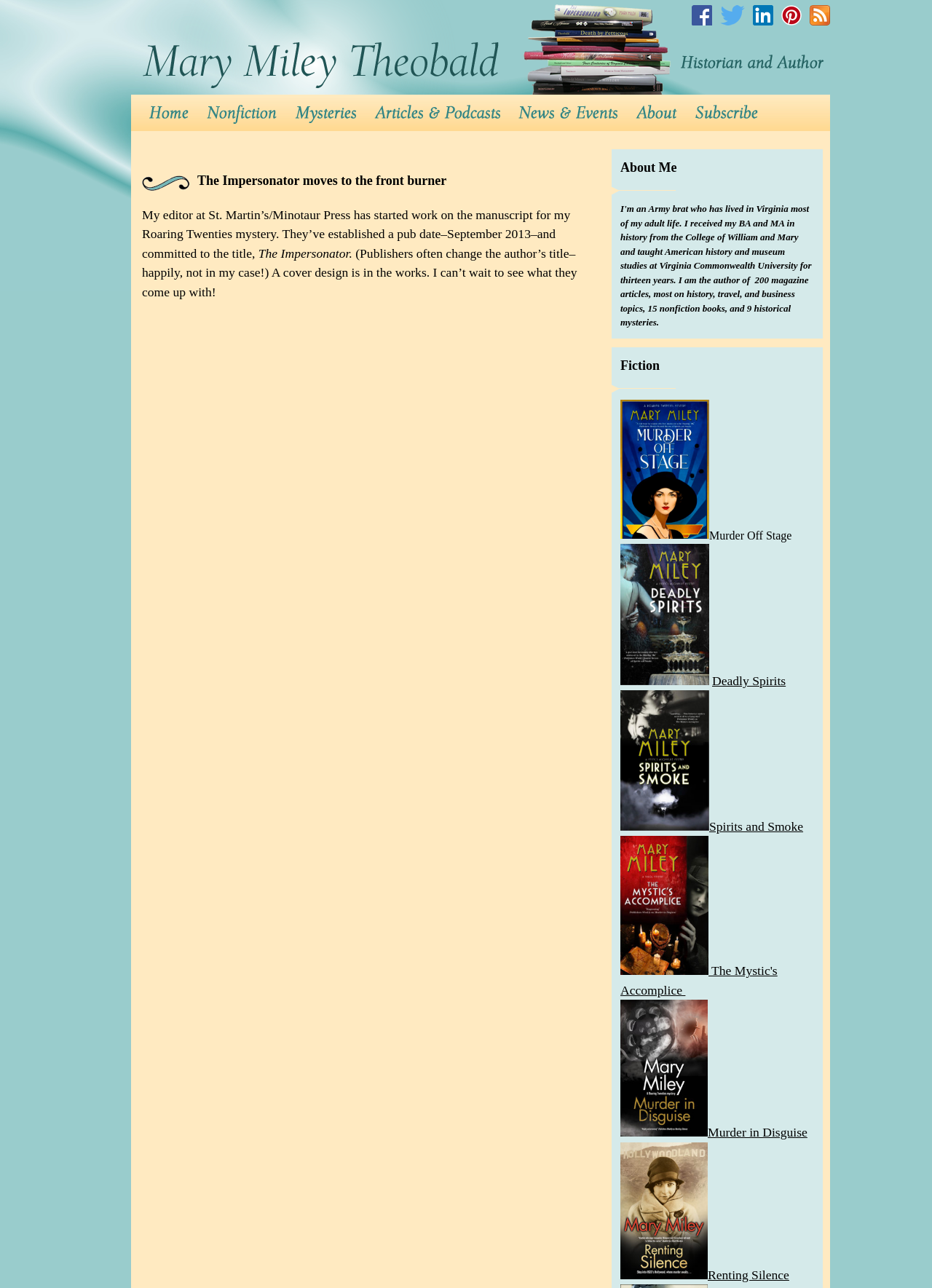What is the name of the first book listed under 'Fiction'?
Kindly give a detailed and elaborate answer to the question.

I looked at the section 'Fiction' and found that the first book listed is 'Murder Off Stage' which is a static text element.